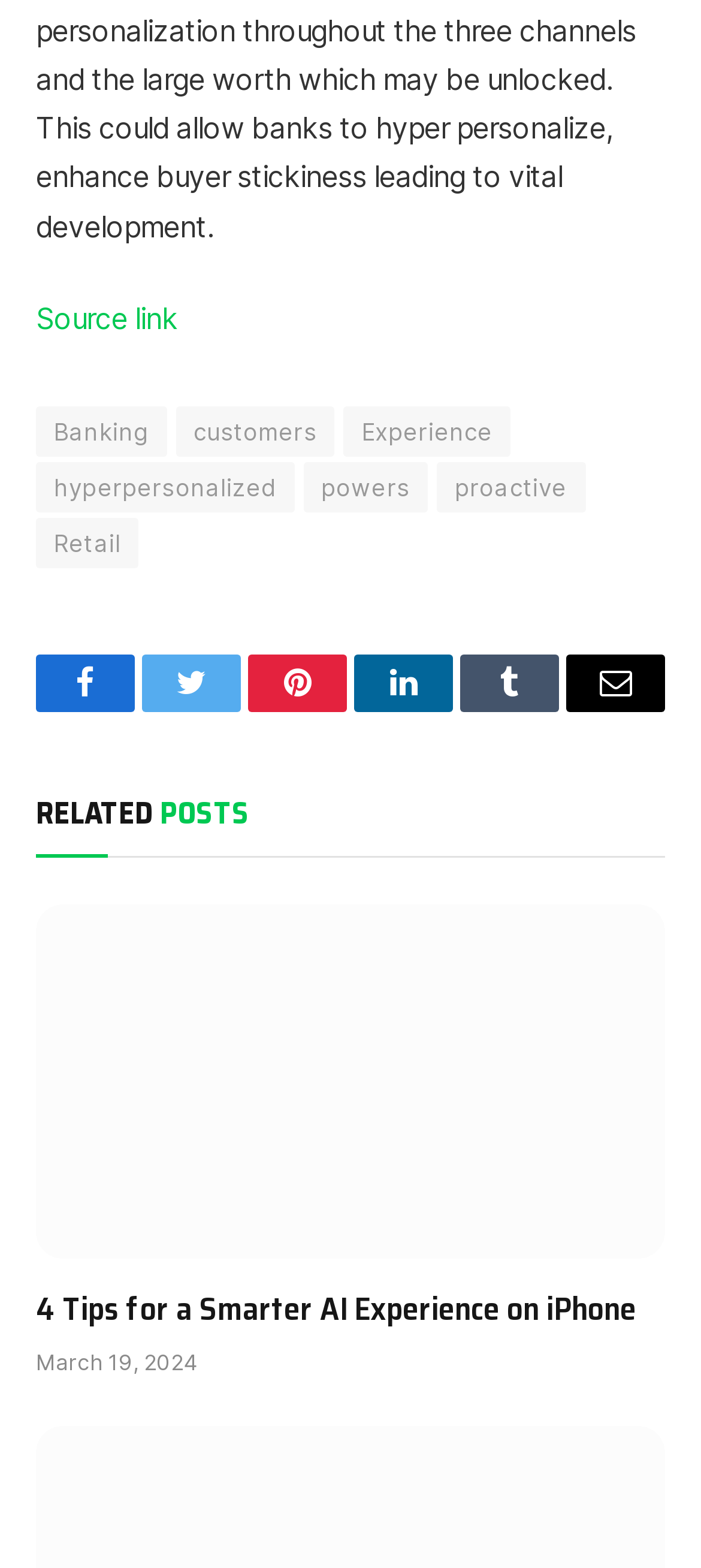Based on the element description: "LinkedIn", identify the UI element and provide its bounding box coordinates. Use four float numbers between 0 and 1, [left, top, right, bottom].

[0.505, 0.418, 0.646, 0.454]